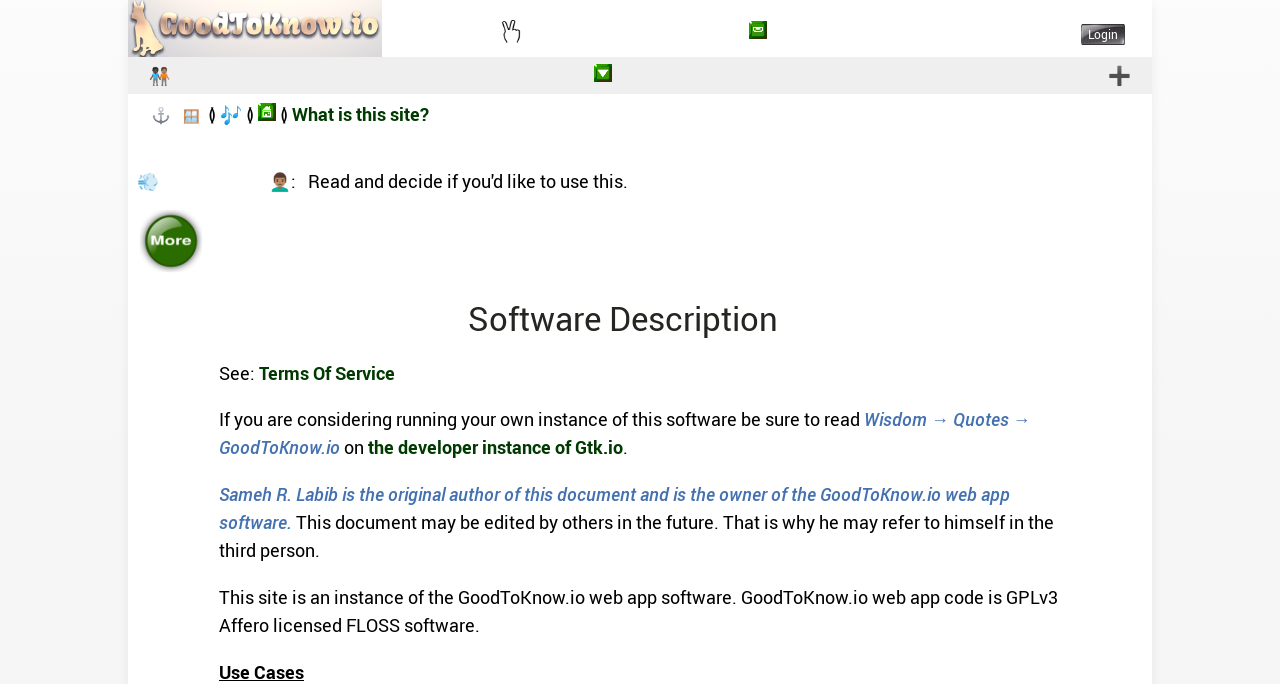Find the bounding box coordinates for the element that must be clicked to complete the instruction: "Read the 'What is this site?' description". The coordinates should be four float numbers between 0 and 1, indicated as [left, top, right, bottom].

[0.228, 0.15, 0.335, 0.185]